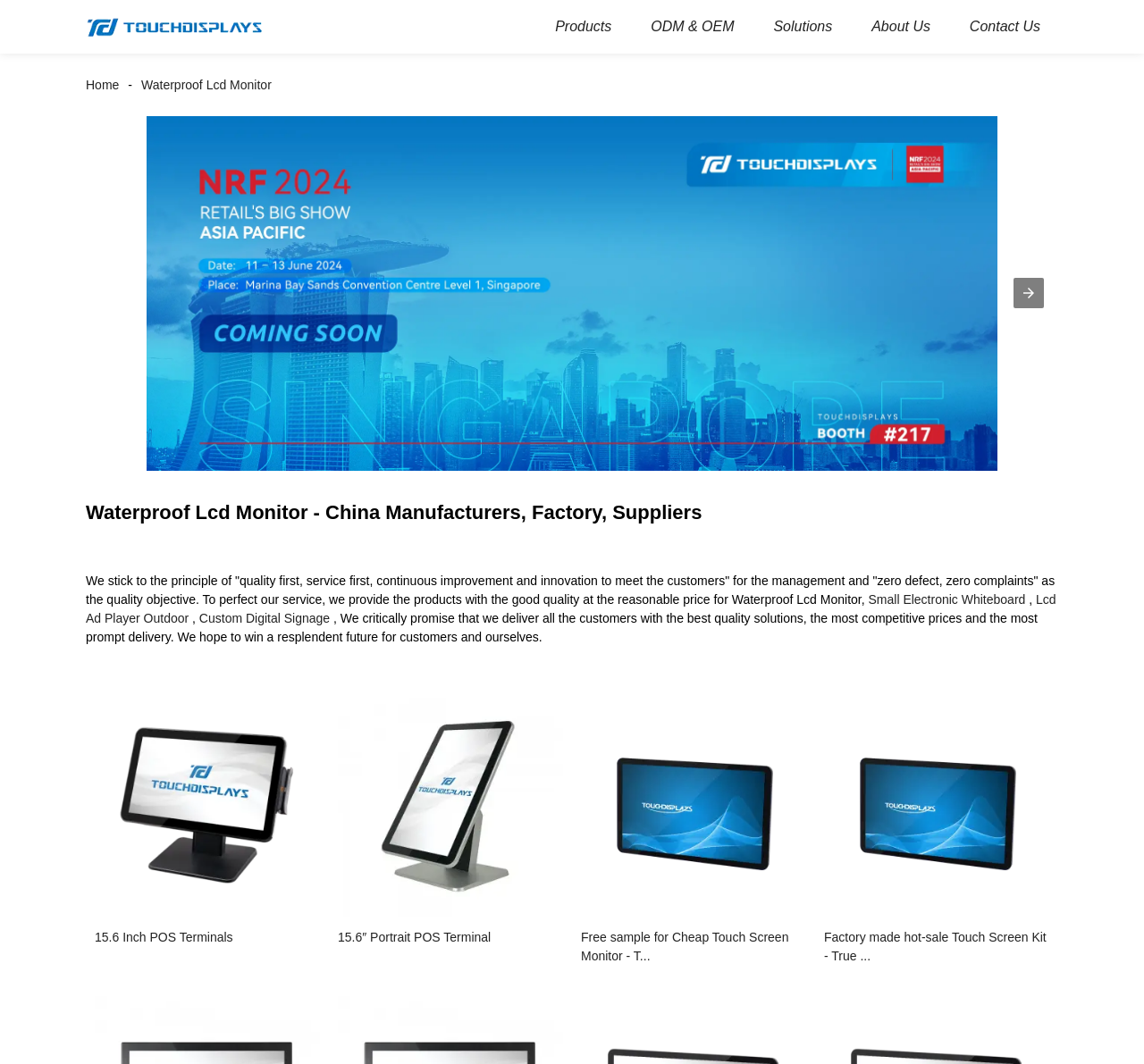Given the webpage screenshot, identify the bounding box of the UI element that matches this description: "parent_node: 15.6″ Portrait POS Terminal".

[0.295, 0.641, 0.492, 0.872]